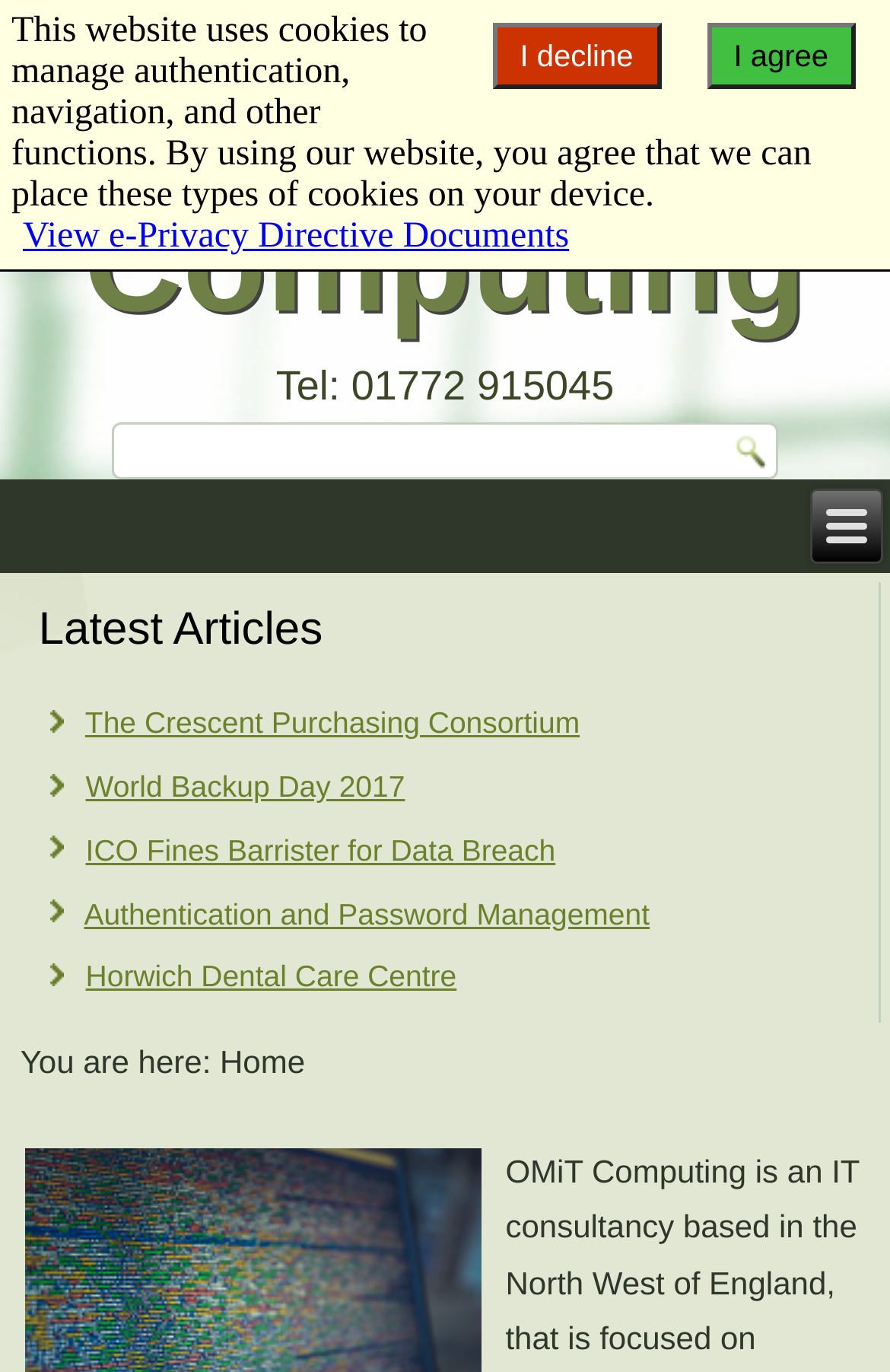Summarize the webpage with intricate details.

The webpage is titled "OMiT Computing" and has a prominent heading with the same text at the top left of the page. Below this heading, there is a smaller heading displaying a phone number, "Tel: 01772 915045". 

To the right of the phone number heading, there is a textbox and a button positioned side by side. Above these elements, there is a link with no descriptive text. 

Further down the page, there is a heading titled "Latest Articles" situated near the top left. Below this heading, there are five links to different articles, including "The Crescent Purchasing Consortium", "World Backup Day 2017", "ICO Fines Barrister for Data Breach", "Authentication and Password Management", and "Horwich Dental Care Centre". These links are stacked vertically, with the first article at the top and the last at the bottom.

On the bottom half of the page, there is an article section that spans almost the entire width of the page. Within this section, there are two static text elements, one displaying "You are here:" and the other displaying "Home". 

At the very top right of the page, there are two buttons, "I agree" and "I decline", positioned side by side. Below these buttons, there is a static text element describing the website's cookie policy. Finally, there is a link to "View e-Privacy Directive Documents" at the bottom left of the page.